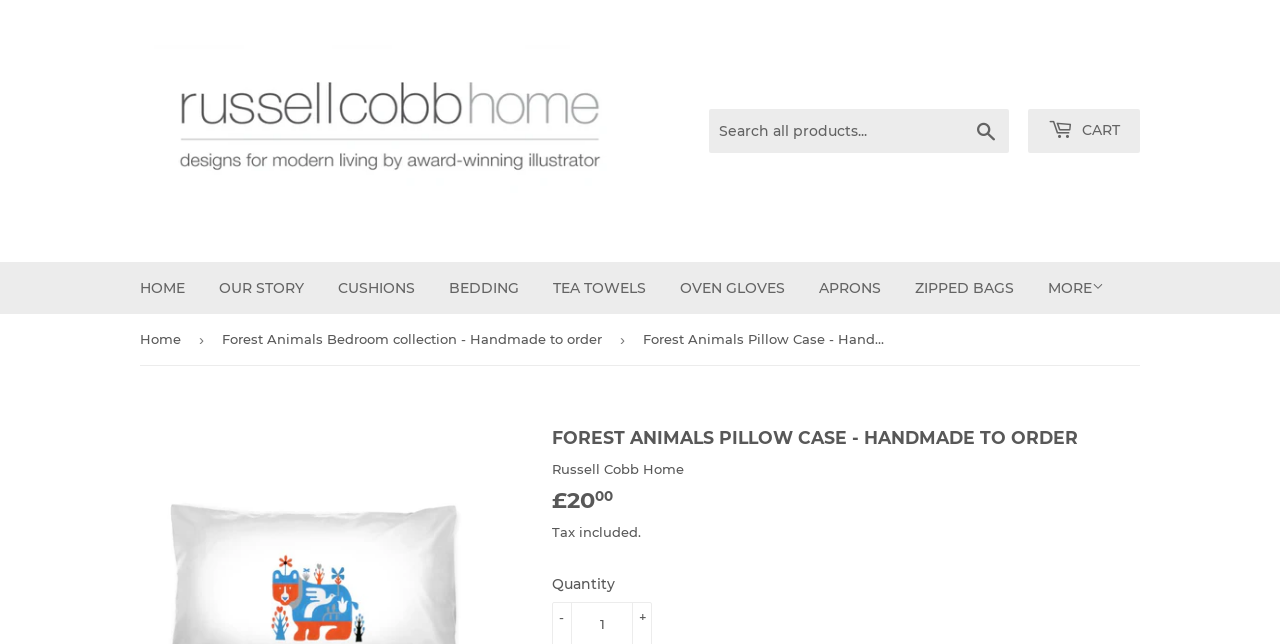Find the bounding box coordinates of the element's region that should be clicked in order to follow the given instruction: "Go to About Us page". The coordinates should consist of four float numbers between 0 and 1, i.e., [left, top, right, bottom].

None